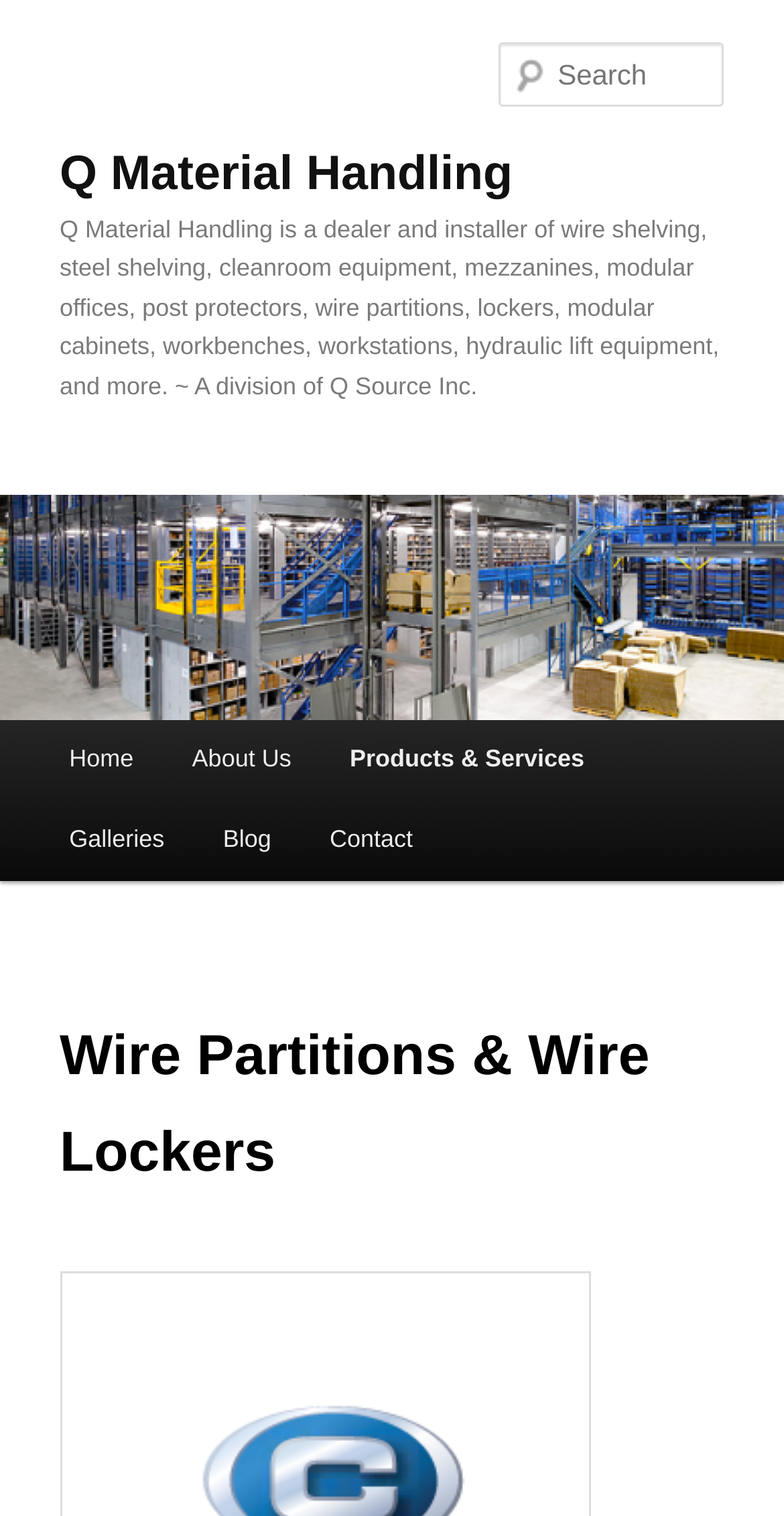Please pinpoint the bounding box coordinates for the region I should click to adhere to this instruction: "contact the company".

[0.383, 0.528, 0.564, 0.581]